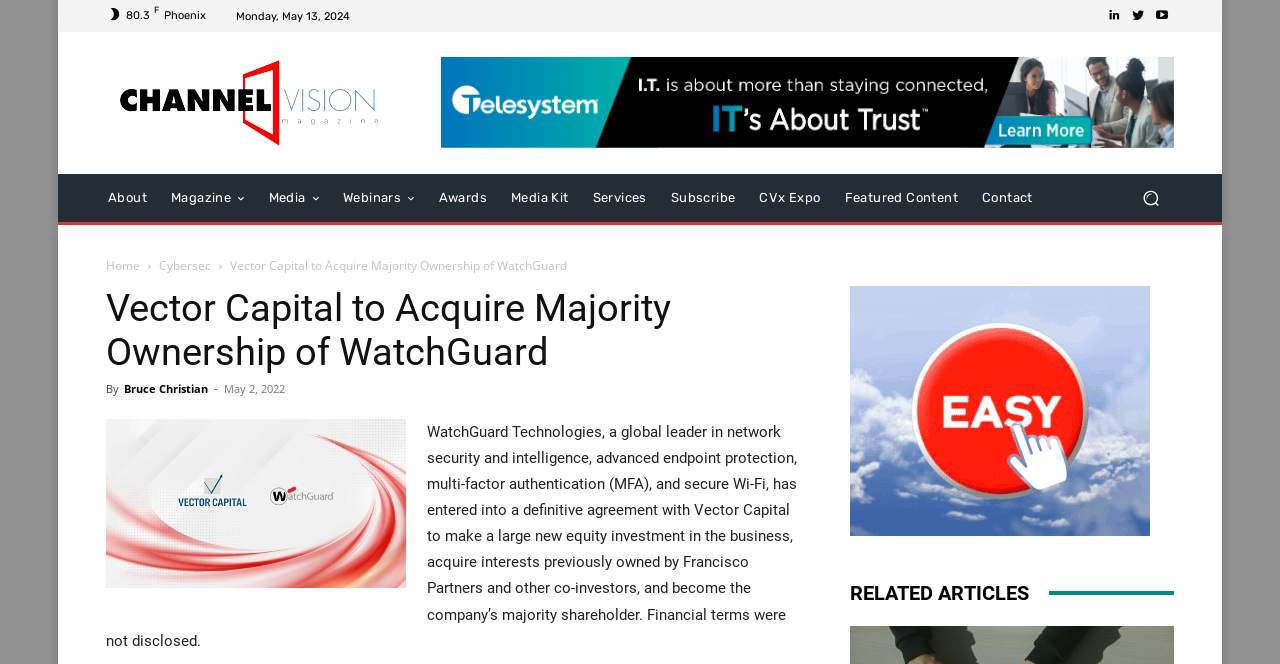Give a concise answer using only one word or phrase for this question:
Who is the author of the article?

Bruce Christian